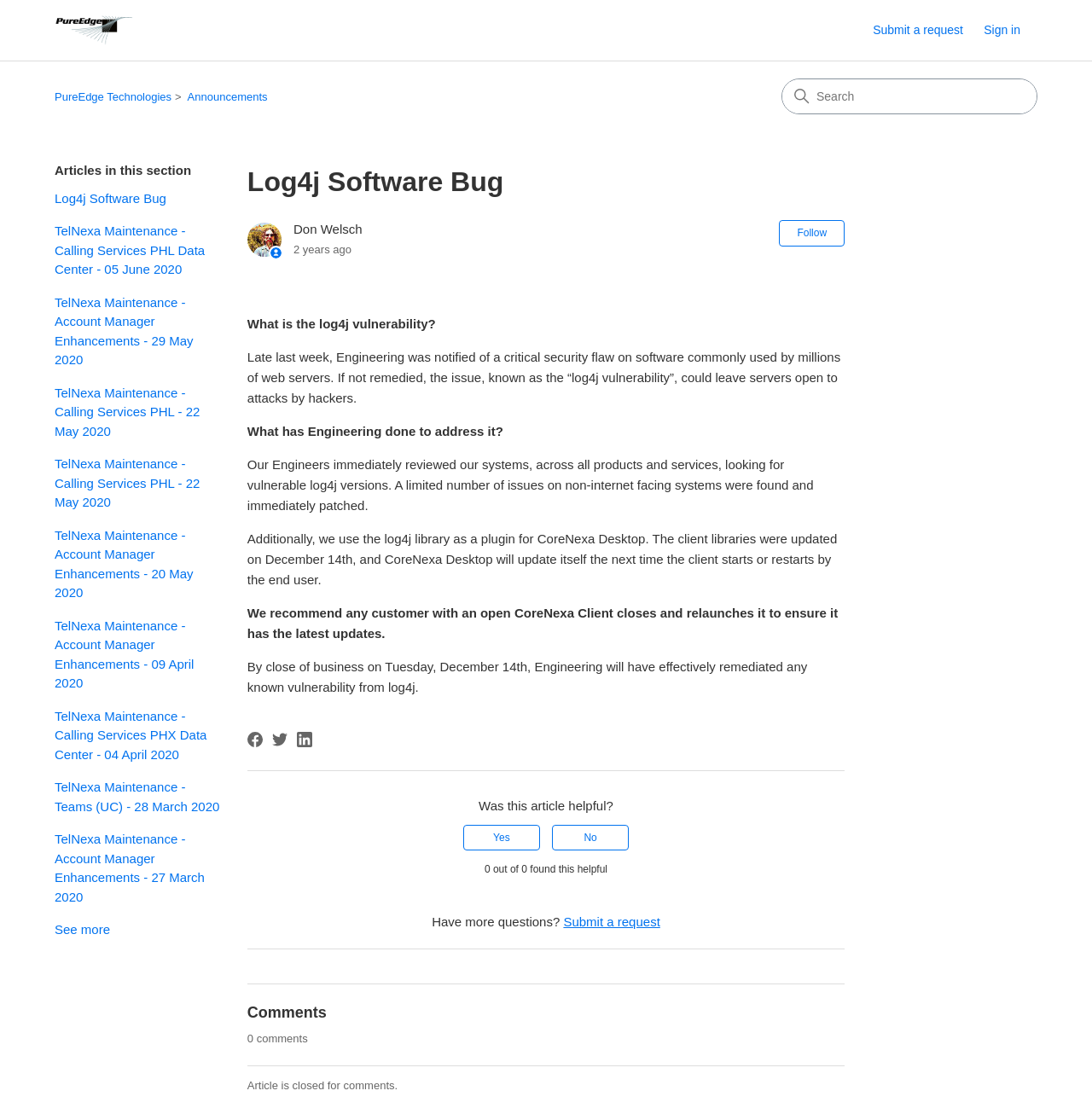Respond concisely with one word or phrase to the following query:
What is the purpose of the 'Follow Article' button?

To follow the article